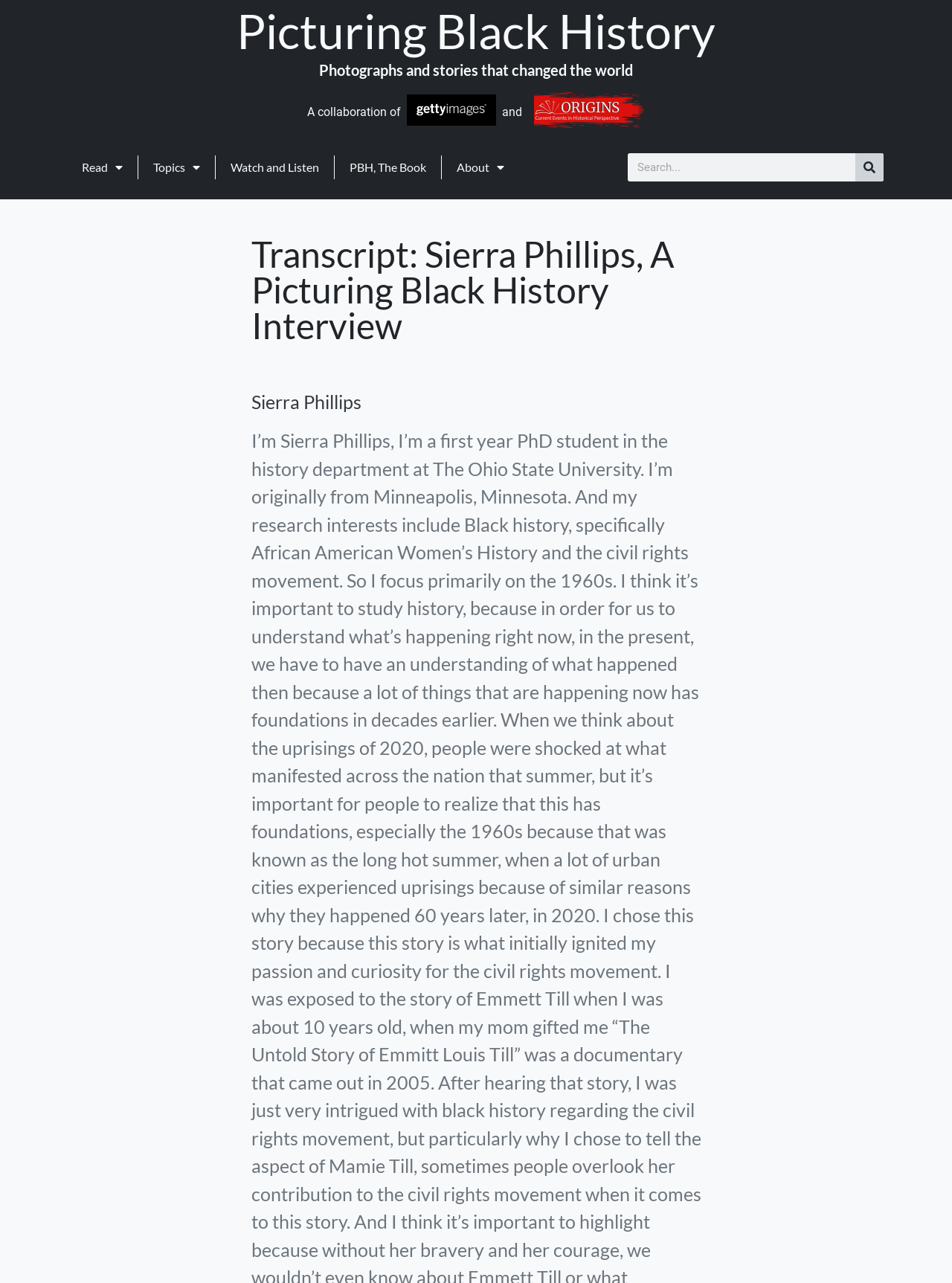Please determine the bounding box coordinates of the element to click in order to execute the following instruction: "Read more about Sierra Phillips". The coordinates should be four float numbers between 0 and 1, specified as [left, top, right, bottom].

[0.264, 0.305, 0.379, 0.322]